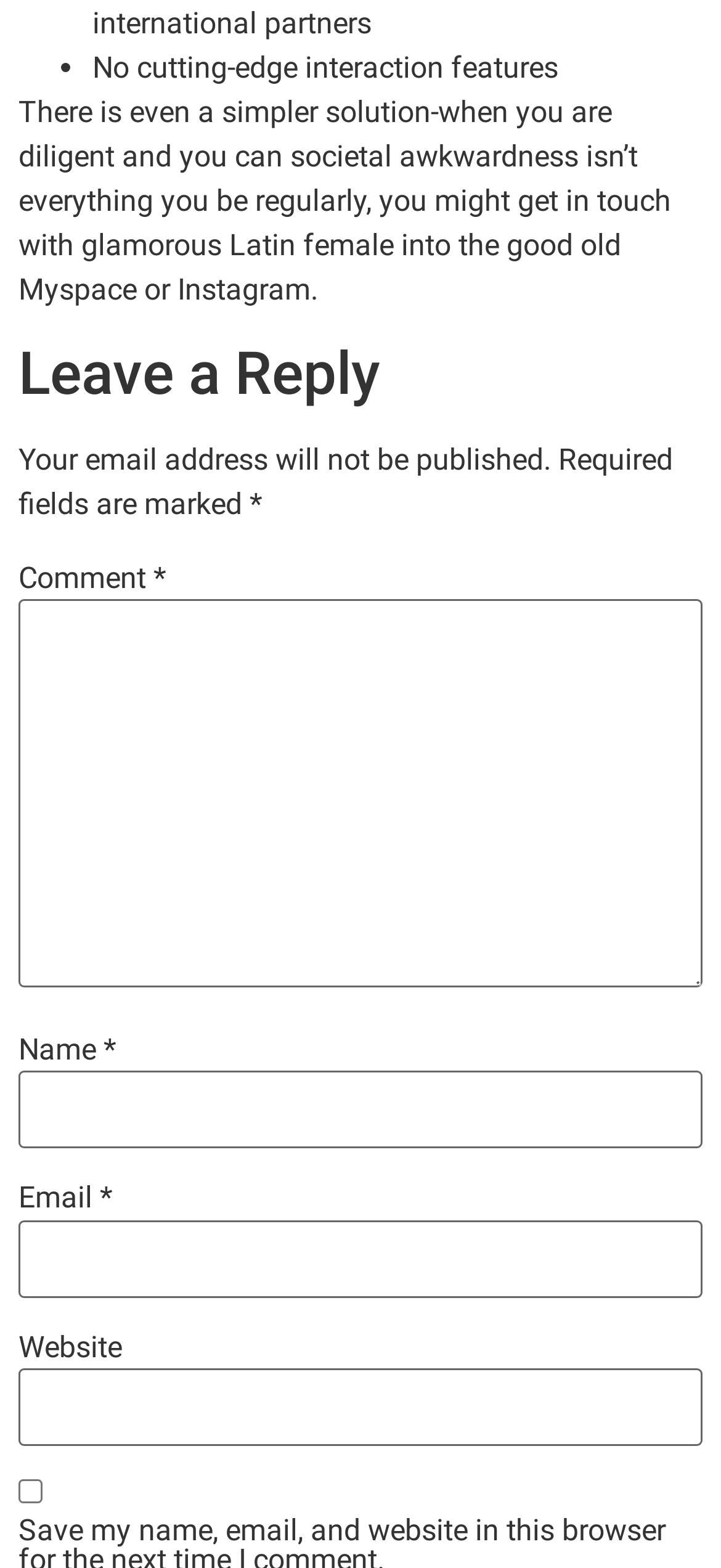Answer this question in one word or a short phrase: What is required to submit a comment?

Name, email, and comment